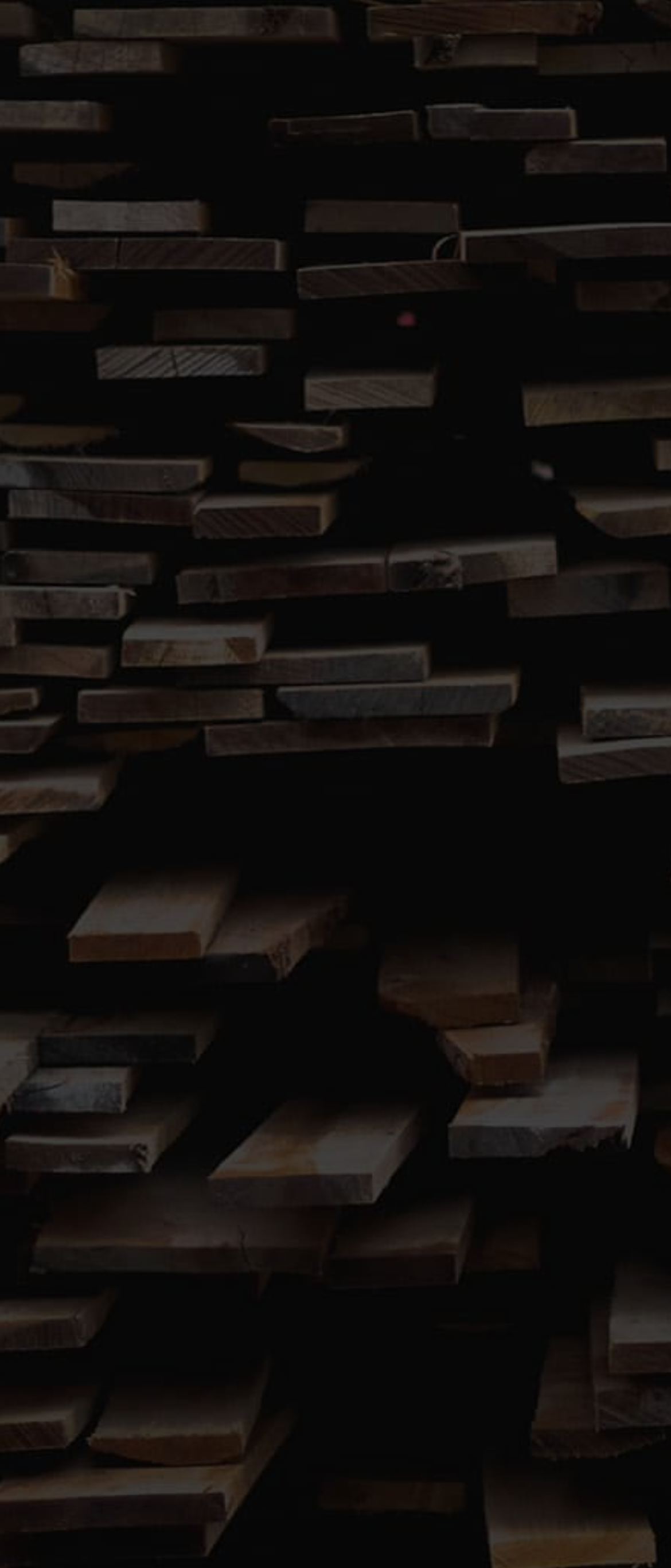What is the purpose of the submit button?
Please answer the question as detailed as possible.

I inferred the purpose of the submit button by looking at its location on the page and the surrounding elements. The button is located near the textboxes and has a label that says 'SUBMIT $', which suggests that it is used to submit the contact information entered in the textboxes.